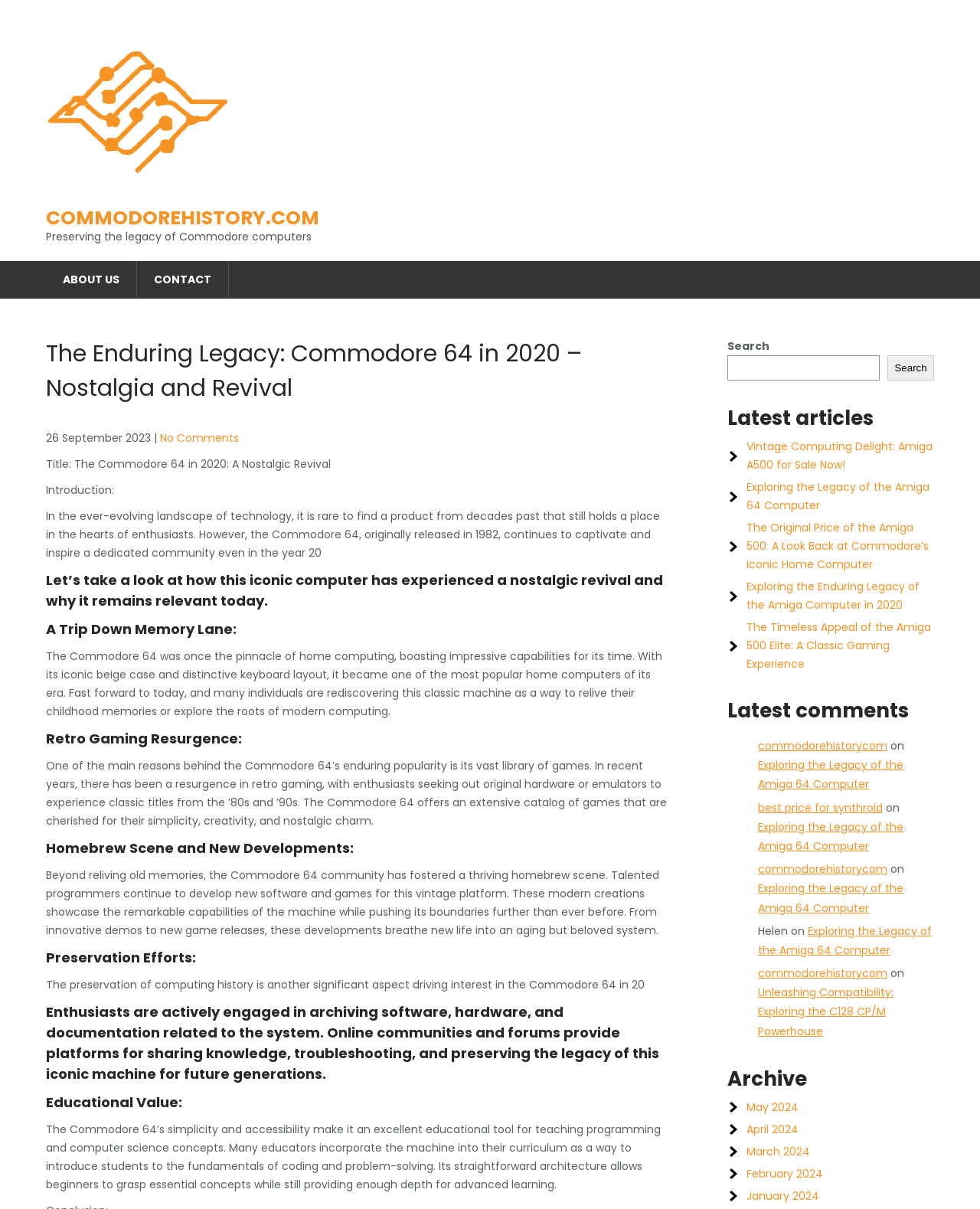Select the bounding box coordinates of the element I need to click to carry out the following instruction: "reply".

None